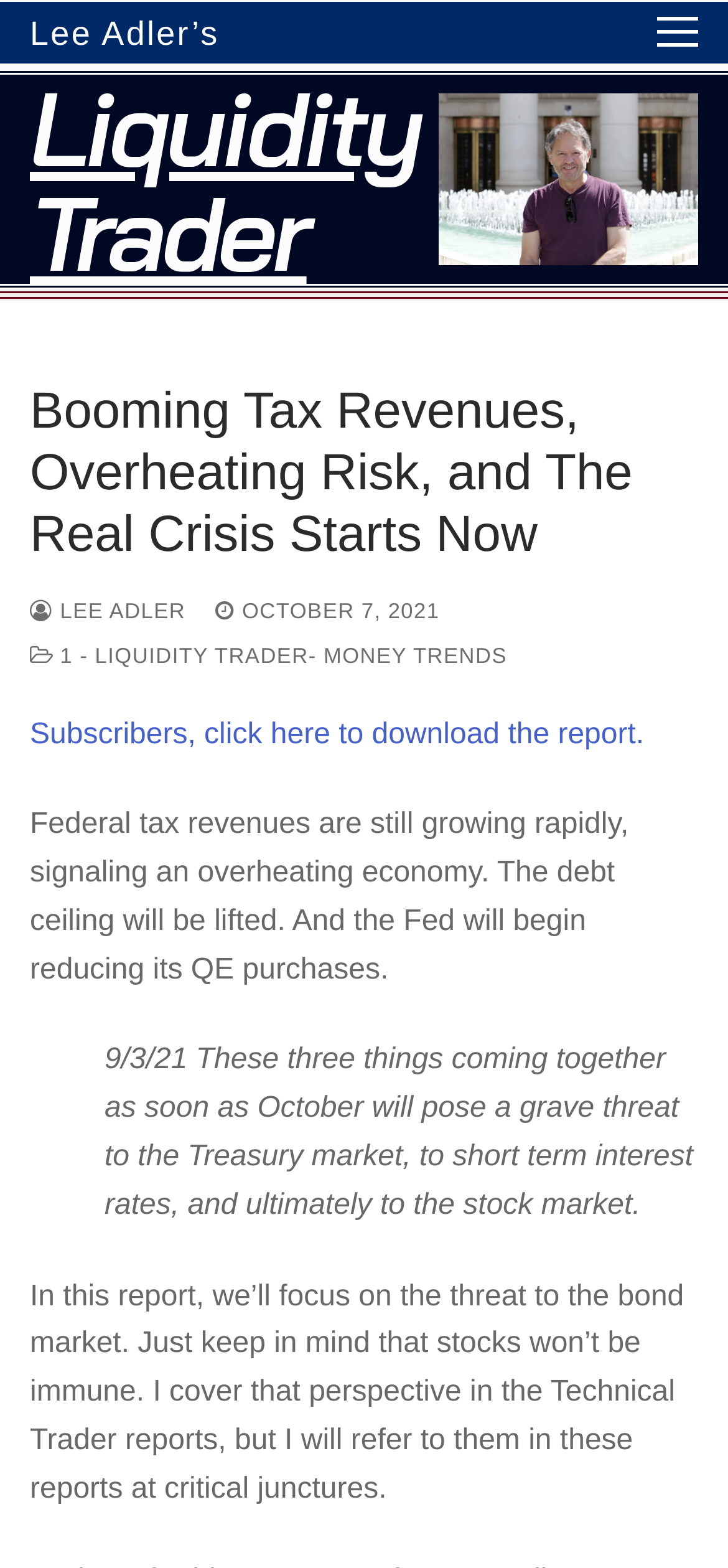Summarize the webpage with intricate details.

The webpage appears to be a financial report or article from Liquidity Trader, written by Lee Adler. At the top, there is a heading that reads "Booming Tax Revenues, Overheating Risk, and The Real Crisis Starts Now". Below this heading, there are links to the author's name and the date of the report, October 7, 2021.

To the right of the author's name, there is a link to download the report, available for subscribers. The main content of the report is divided into paragraphs, with the first paragraph discussing the rapid growth of federal tax revenues, the debt ceiling, and the Fed's reduction of QE purchases.

The second paragraph explains that these three factors will pose a threat to the Treasury market, short-term interest rates, and the stock market. The report focuses on the bond market, but also mentions the impact on stocks, which is covered in more detail in the Technical Trader reports.

There are two instances of the Liquidity Trader logo, one at the top right and another at the top left, both accompanied by a link to the website. The overall layout is organized, with clear headings and concise text, making it easy to follow the report's content.